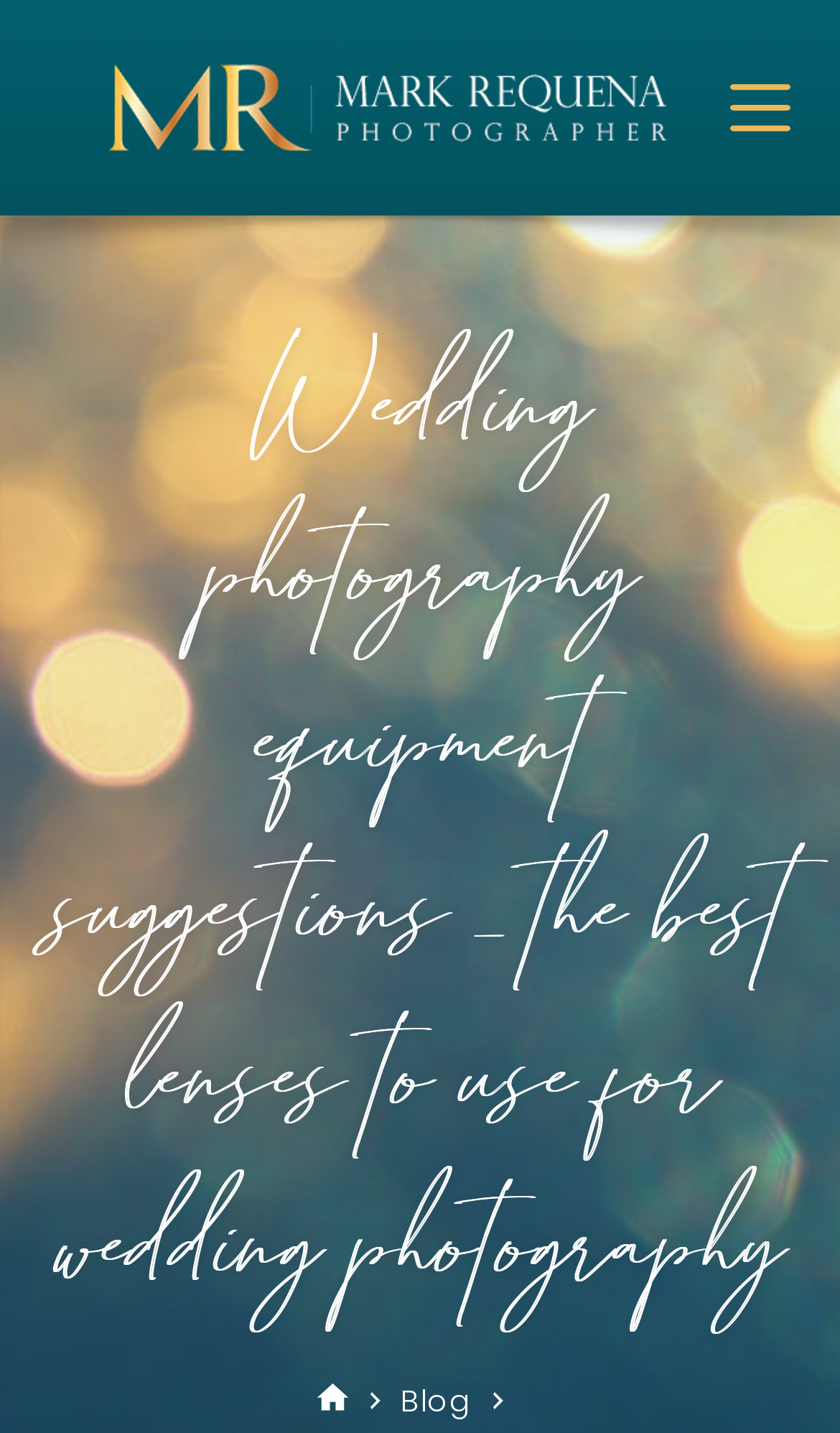What is the purpose of the button on the top-right corner?
Based on the visual, give a brief answer using one word or a short phrase.

Open off canvas